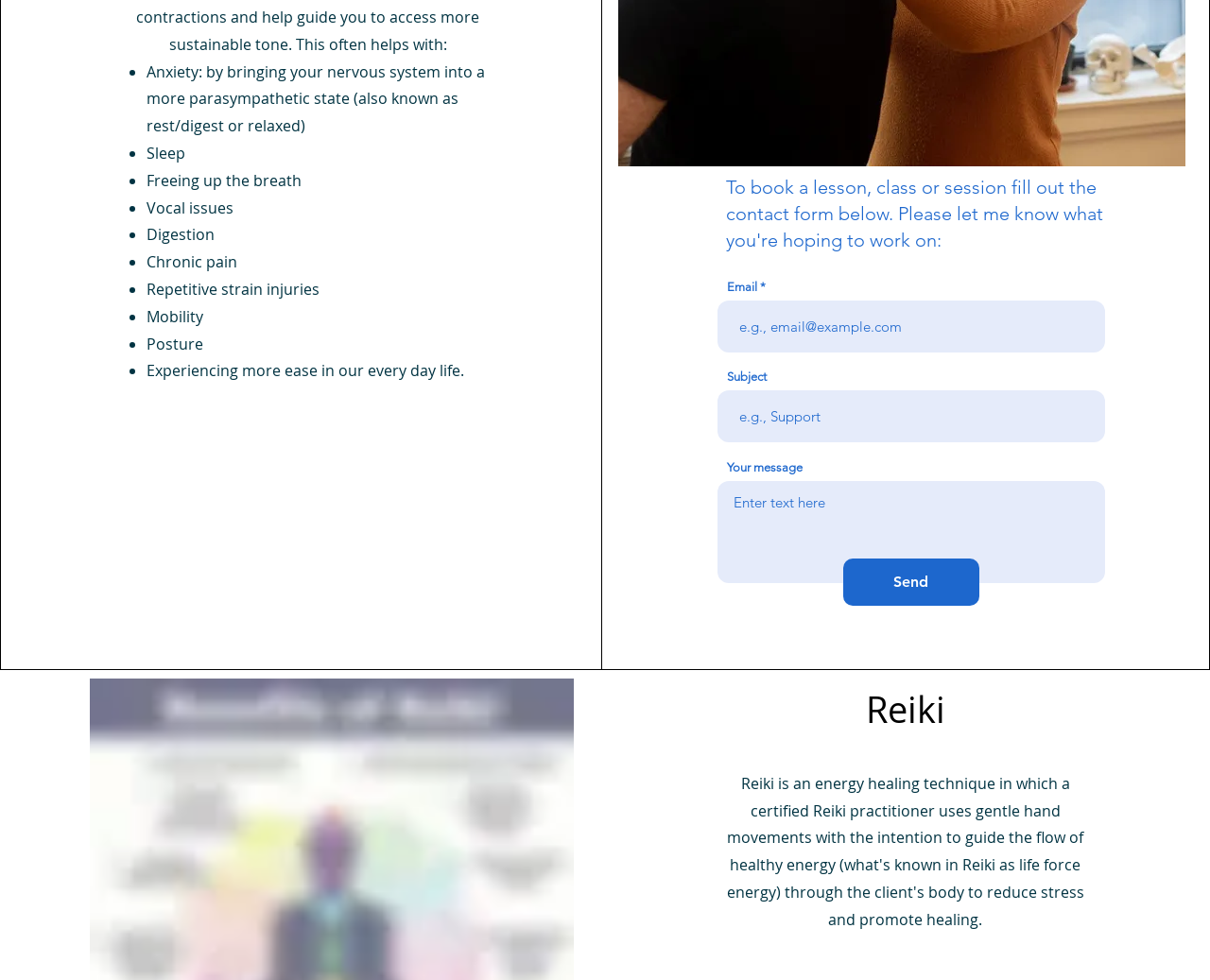What is the last item in the list of benefits?
Give a detailed and exhaustive answer to the question.

The last item in the list of benefits, which is located at coordinates [0.121, 0.368, 0.384, 0.389], is 'Experiencing more ease in our every day life.'